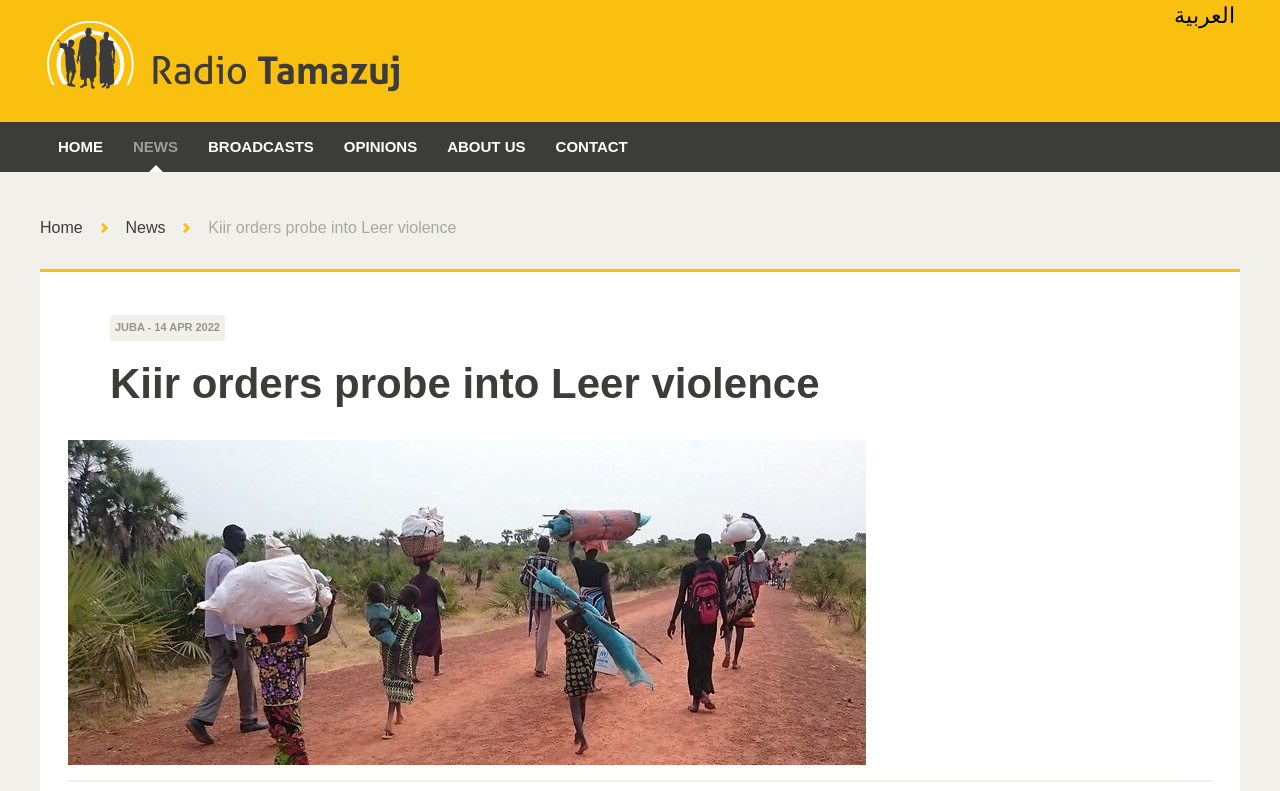Specify the bounding box coordinates of the region I need to click to perform the following instruction: "read news". The coordinates must be four float numbers in the range of 0 to 1, i.e., [left, top, right, bottom].

[0.092, 0.154, 0.151, 0.217]